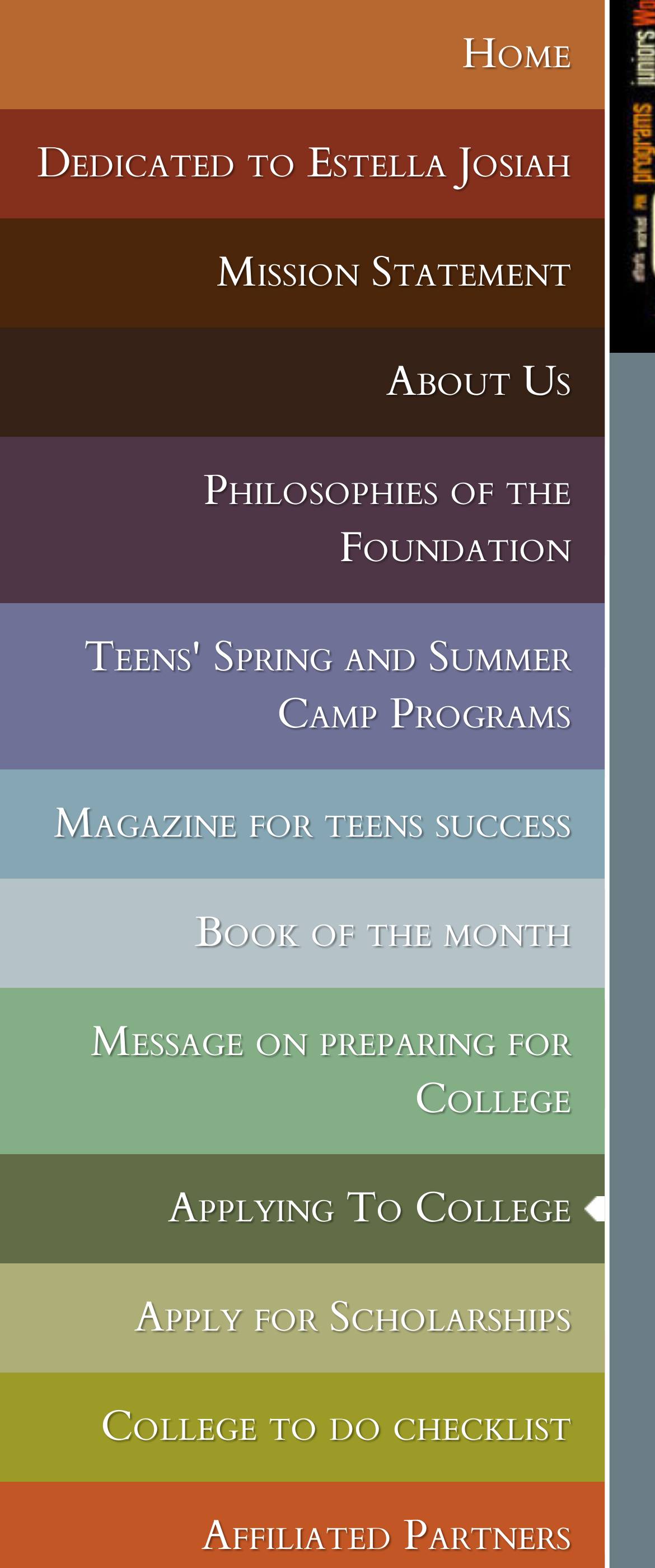Please determine the bounding box coordinates of the section I need to click to accomplish this instruction: "Go to last slide".

None